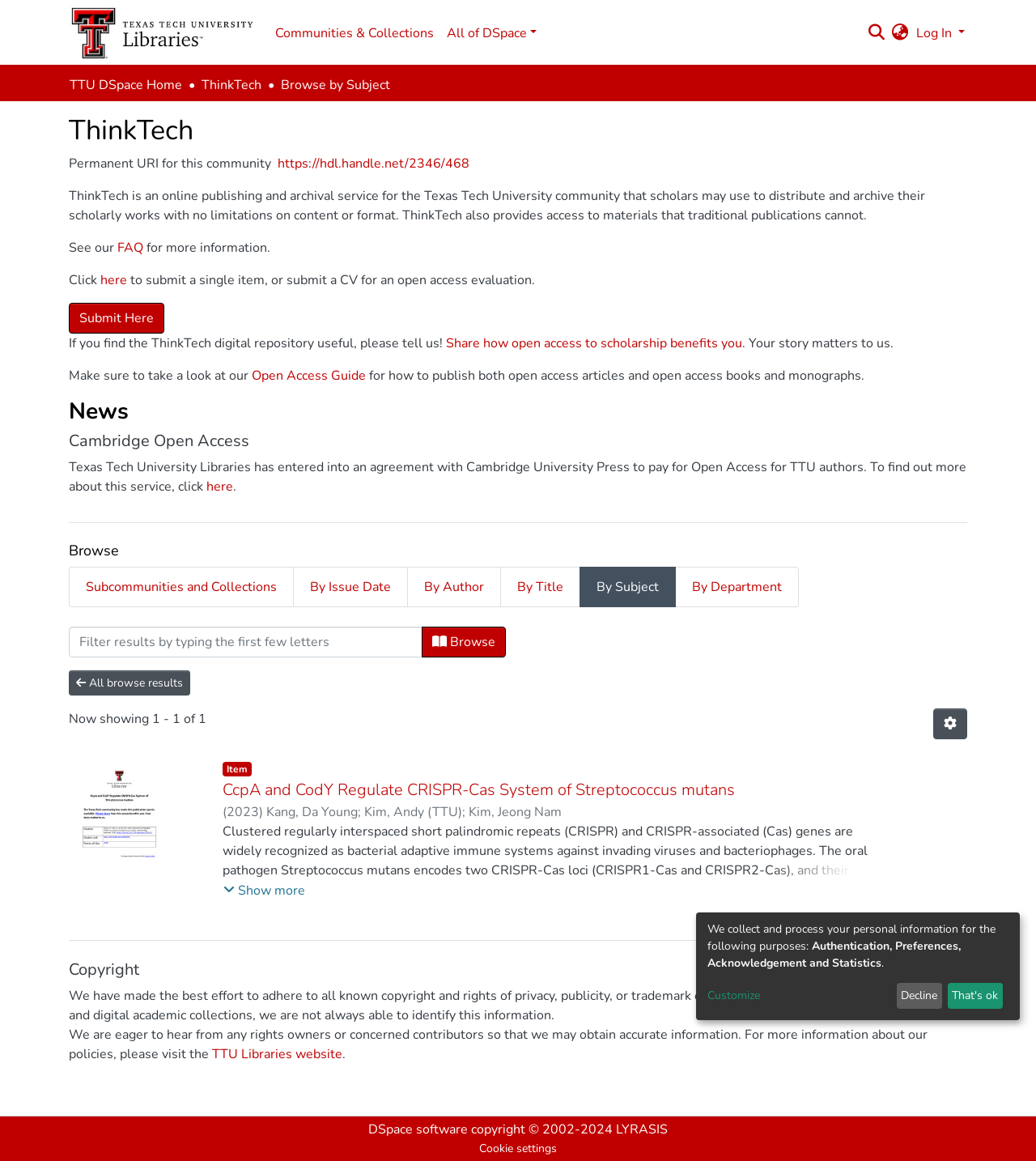What is the year of publication of the item?
Provide a detailed answer to the question using information from the image.

I found the answer by looking at the text element with the year '2023' which is located near the title of the item, indicating that it is the year of publication.